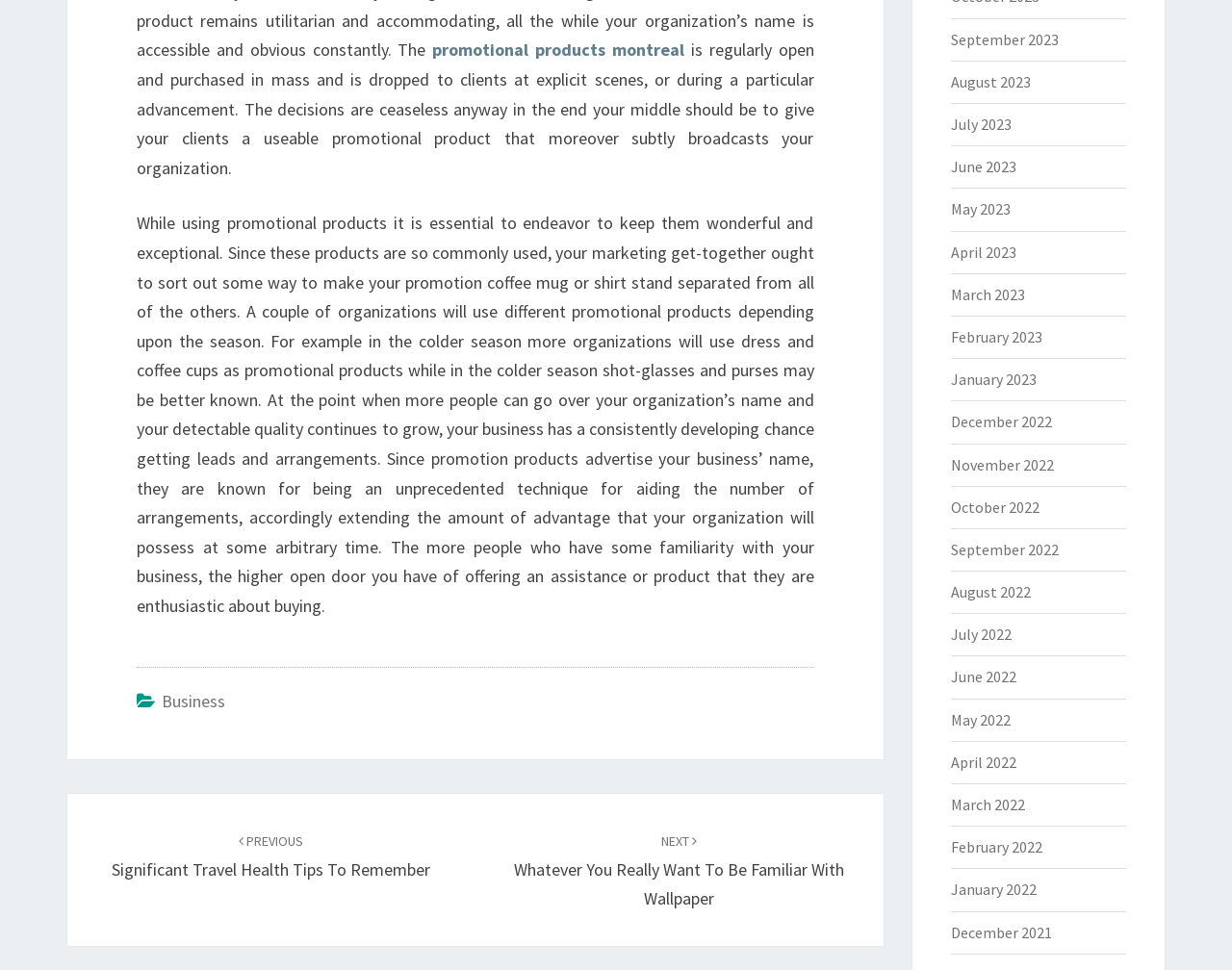Locate the bounding box coordinates of the area that needs to be clicked to fulfill the following instruction: "Click on the 'Education & Career' link". The coordinates should be in the format of four float numbers between 0 and 1, namely [left, top, right, bottom].

None